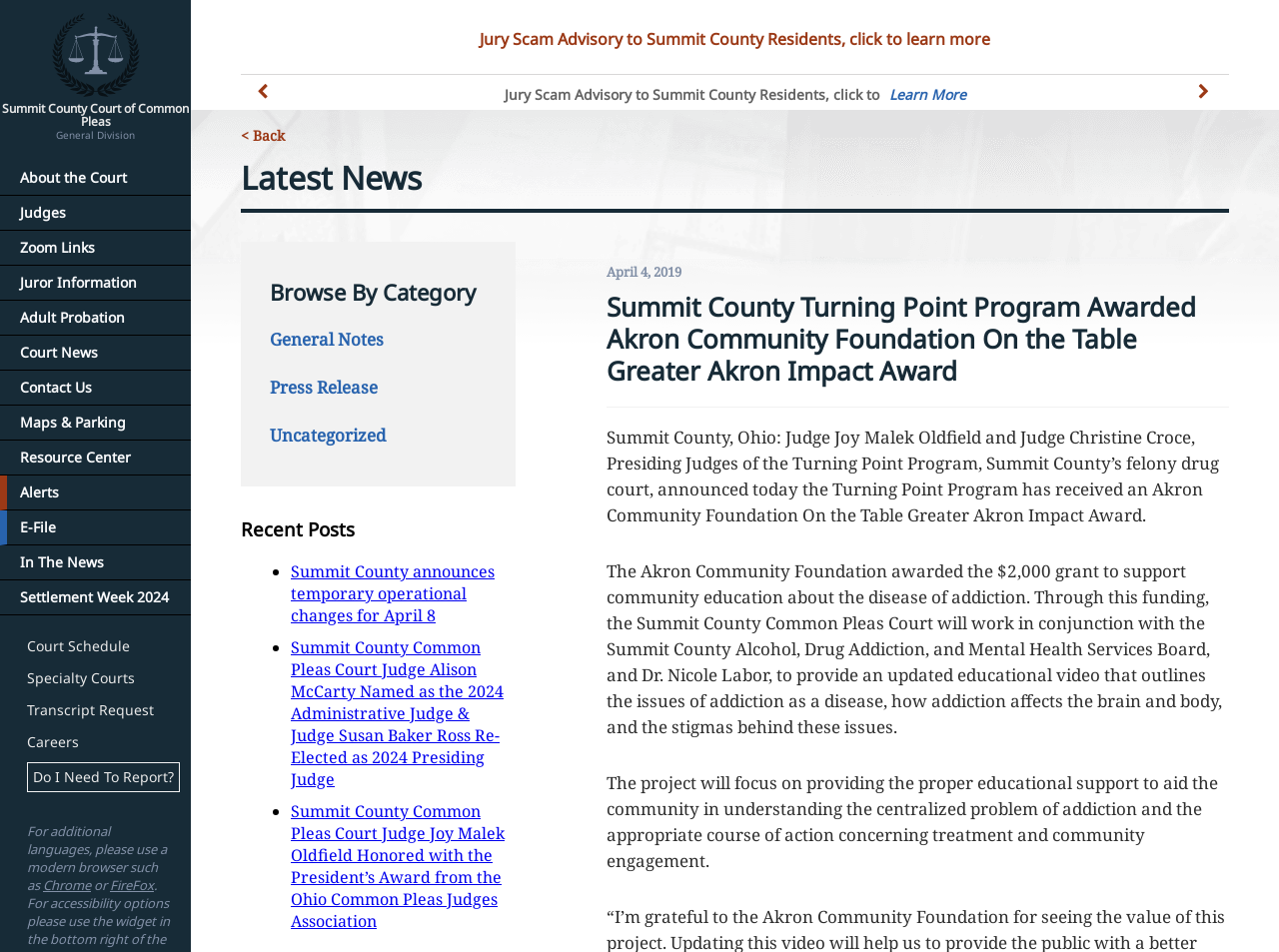Construct a comprehensive description capturing every detail on the webpage.

The webpage is about the Summit County Court of Common Pleas, specifically highlighting the Turning Point Program, a felony drug court. At the top, there is a logo and a link to the court's general division. Below that, there are several links to various sections of the website, including "About the Court", "Judges", "Zoom Links", and more.

On the left side, there is a section with a heading "Latest News" and a list of recent posts, including "Summit County announces temporary operational changes for April 8" and "Summit County Common Pleas Court Judge Joy Malek Oldfield Honored with the President’s Award from the Ohio Common Pleas Judges Association". Each post has a brief summary and a link to read more.

In the main content area, there is a news article about the Turning Point Program receiving an Akron Community Foundation On the Table Greater Akron Impact Award. The article describes the program and its goals, including providing community education about the disease of addiction. There are three paragraphs of text that outline the program's objectives and how it will be implemented.

At the bottom of the page, there are links to additional resources, including "Careers", "Do I Need To Report?", and "Transcript Request". There is also a section with links to other languages, suggesting that the website is available in multiple languages.